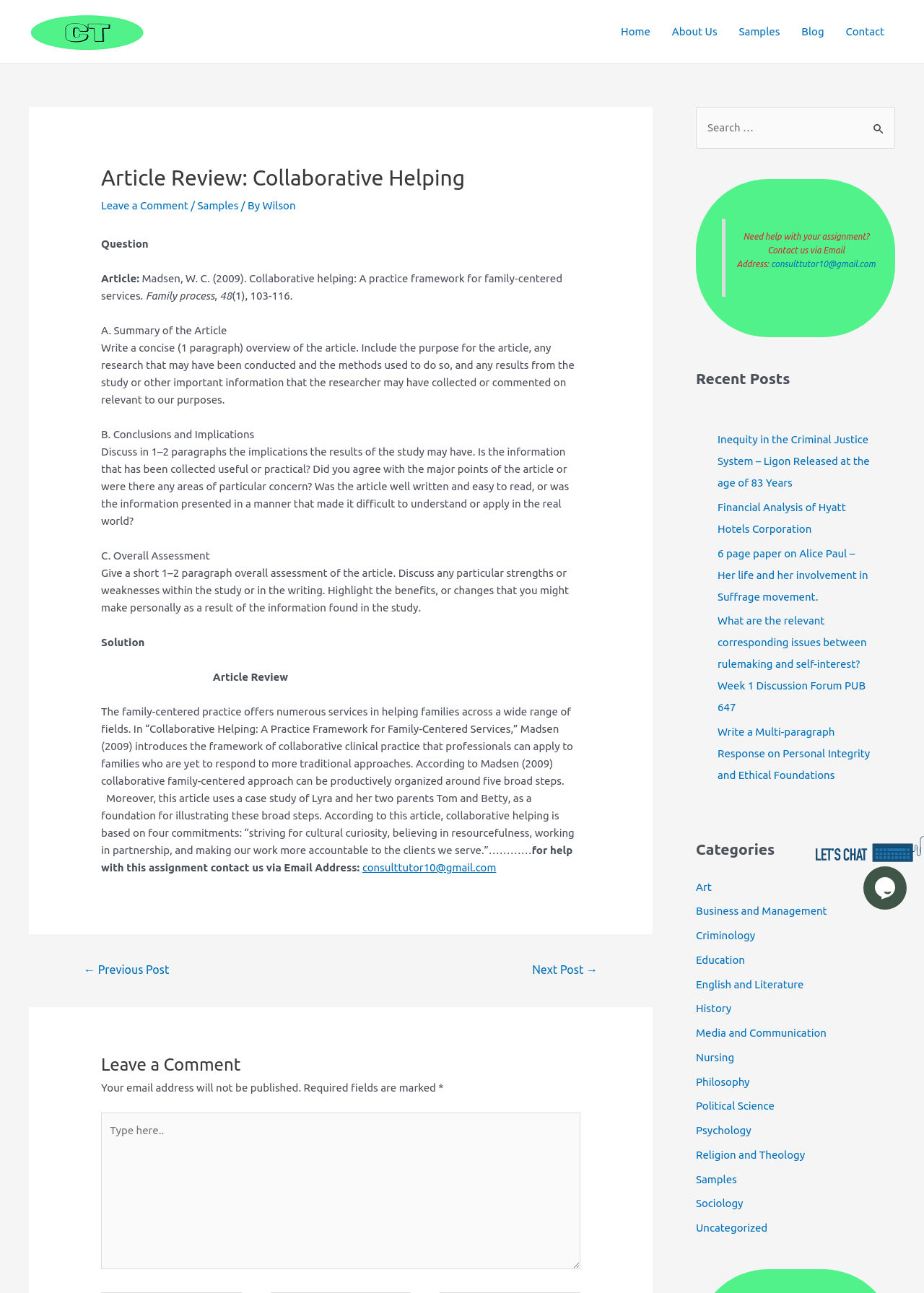Find the bounding box coordinates of the UI element according to this description: "Home".

[0.66, 0.005, 0.716, 0.044]